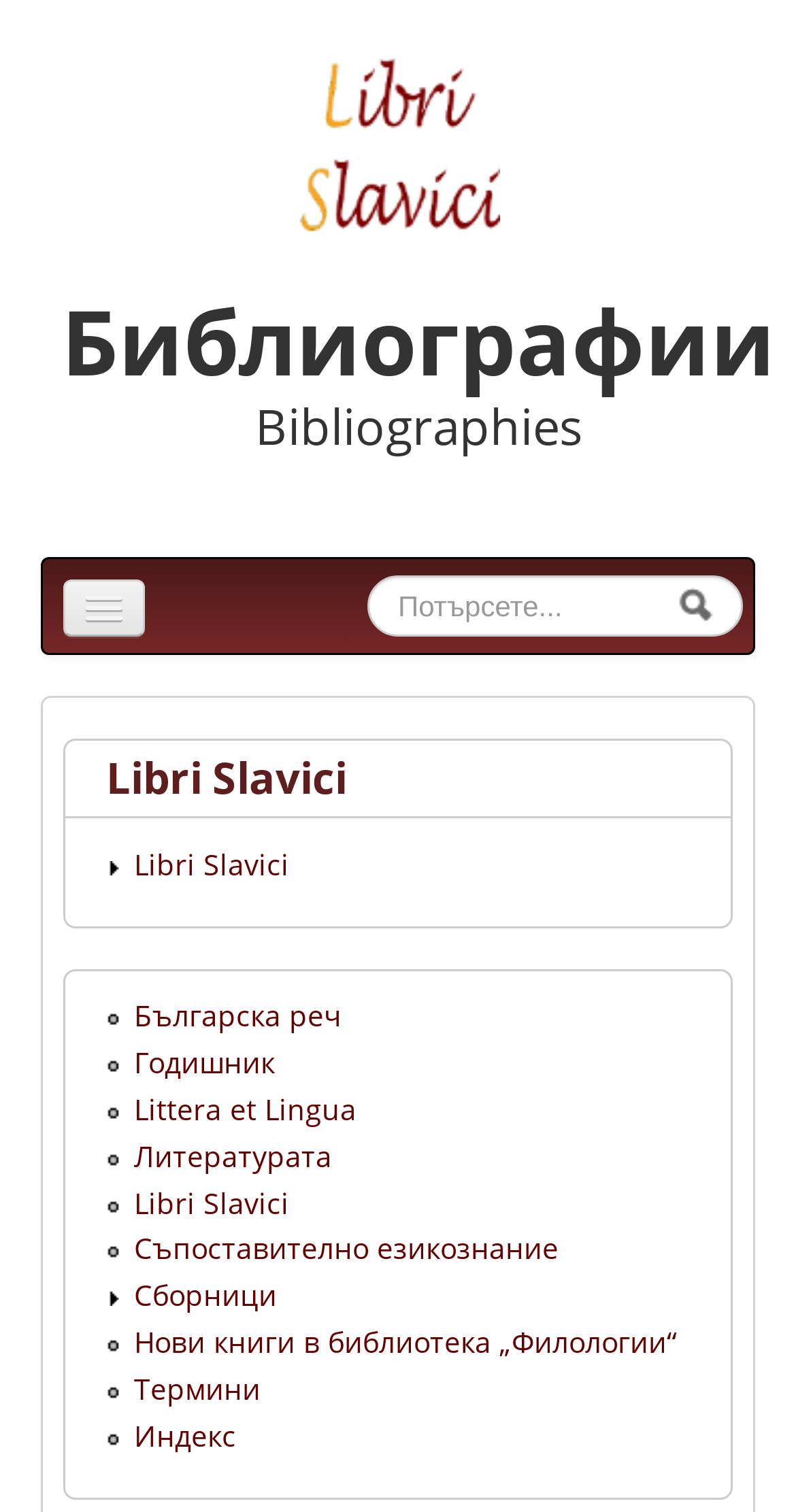Please determine the bounding box coordinates of the element's region to click for the following instruction: "View Bibliographies".

[0.077, 0.185, 0.974, 0.266]